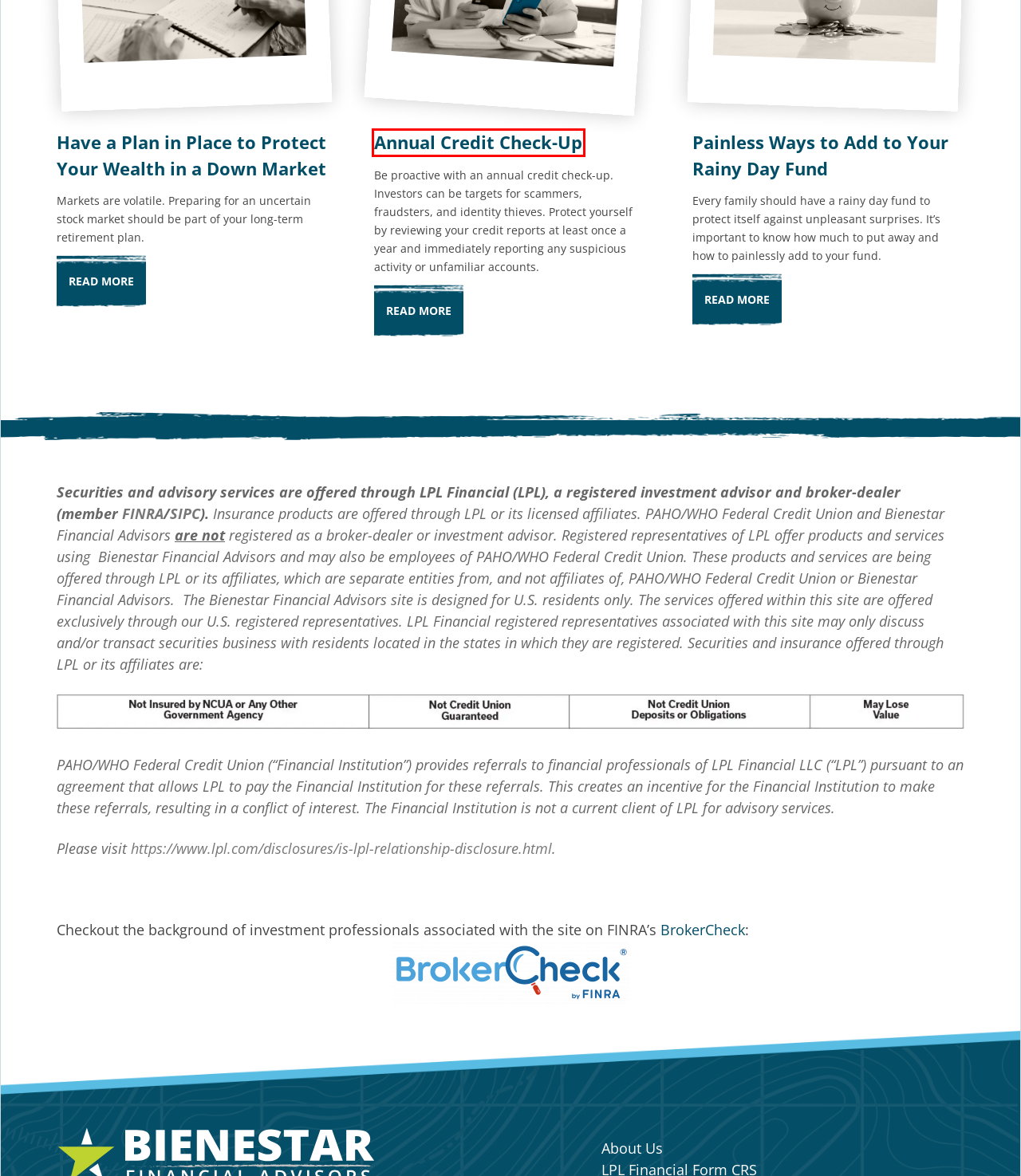Analyze the given webpage screenshot and identify the UI element within the red bounding box. Select the webpage description that best matches what you expect the new webpage to look like after clicking the element. Here are the candidates:
A. Painless Ways to Add to Your Rainy Day Fund |  Bienestar Financial Advisors
B. Annual Credit Check-Up |  Bienestar Financial Advisors
C. Calculators Tax Deferred or Taxable |  Bienestar Financial Advisors
D. Request Rejected
E. Have a Plan in Place to Protect Your Wealth in a Down Market |  Bienestar Financial Advisors
F. Blogs |  Bienestar Financial Advisors
G. A vibrant market is at its best when it works for everyone. | FINRA.org
H. SIPC - Securities Investor Protection Corporation

B